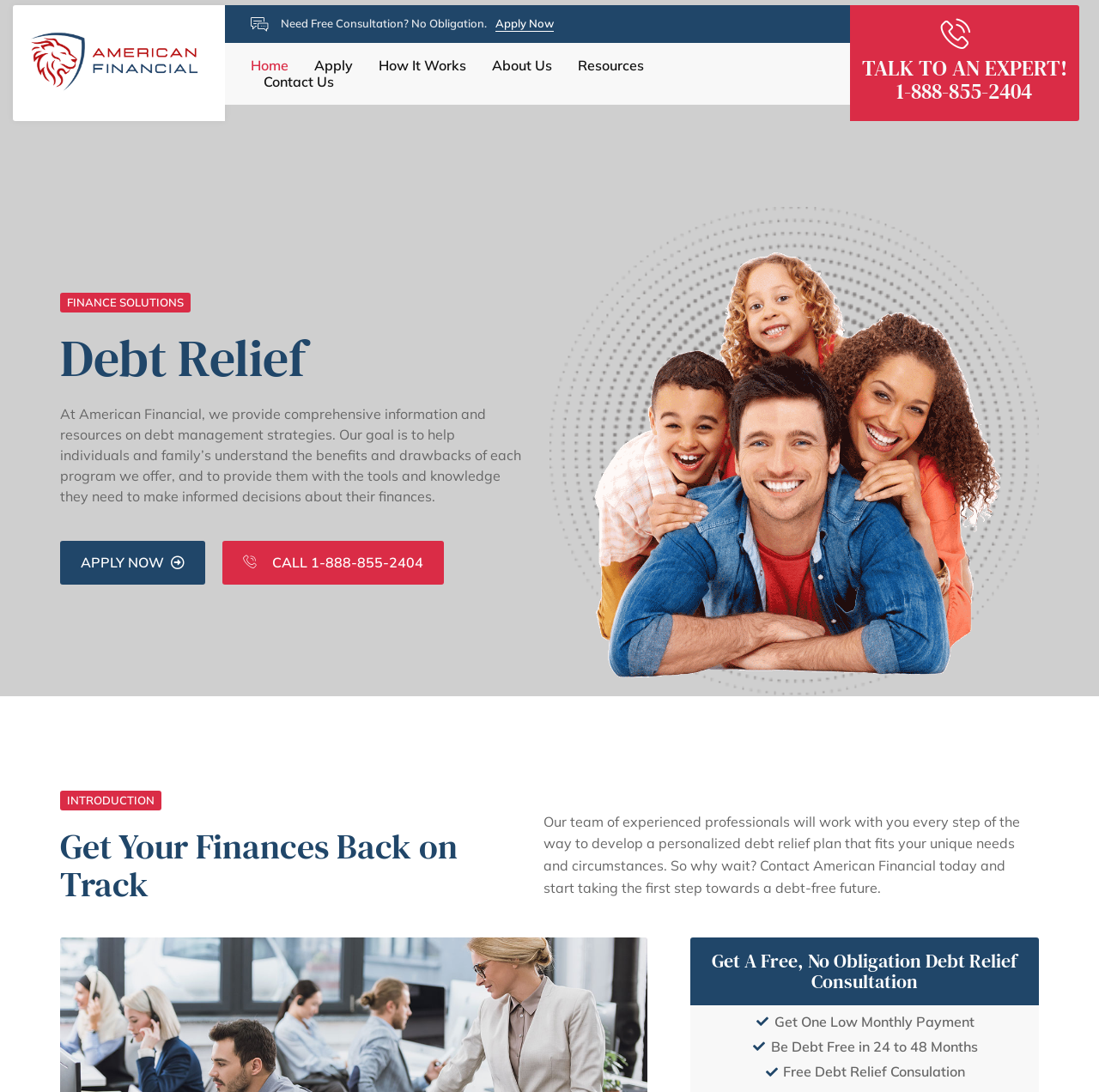Convey a detailed summary of the webpage, mentioning all key elements.

The webpage is about American Financial, a company that provides debt relief services. At the top, there is a navigation menu with links to "Home", "Apply", "How It Works", "About Us", "Resources", and "Contact Us". Below the navigation menu, there is a call-to-action section with a link to "Apply Now" and a static text "Need Free Consultation? No Obligation." 

On the left side, there is a heading "FINANCE SOLUTIONS" followed by a subheading "Debt Relief". Below this, there is a paragraph of text that explains the company's goal of providing comprehensive information and resources on debt management strategies. 

On the right side, there is a prominent section with a heading "TALK TO AN EXPERT! 1-888-855-2404" and a link to call the expert. Below this, there are two links, "APPLY NOW" and "CALL 1-888-855-2404". 

Further down the page, there is a section with a heading "INTRODUCTION" followed by a subheading "Get Your Finances Back on Track". This section contains a paragraph of text that explains how the company's team of experienced professionals will work with clients to develop a personalized debt relief plan. 

At the bottom of the page, there are three sections with headings "Get A Free, No Obligation Debt Relief Consultation", "Get One Low Monthly Payment", "Be Debt Free in 24 to 48 Months", and "Free Debt Relief Consulation".